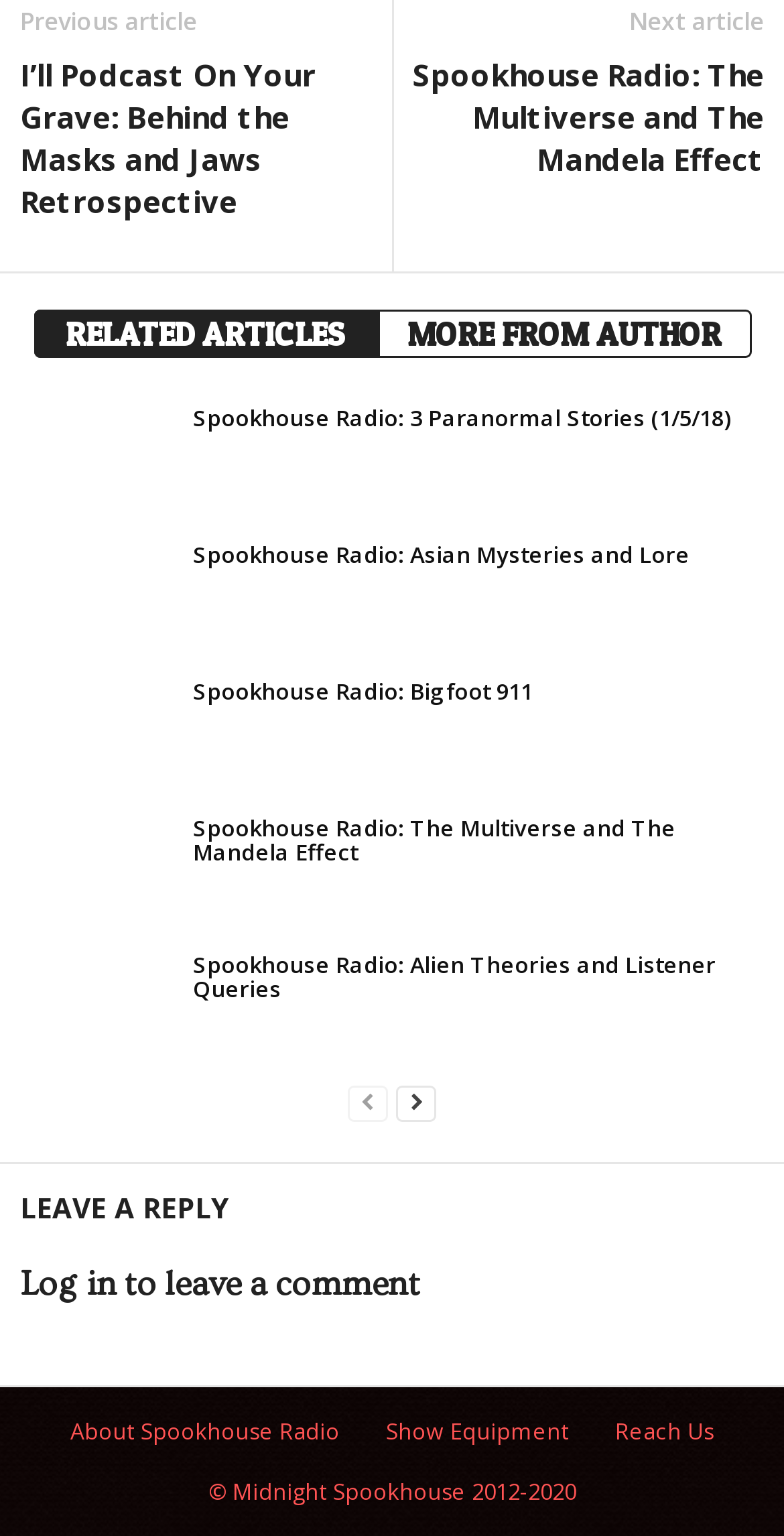What is the navigation option at the bottom of the webpage?
Please provide a detailed and thorough answer to the question.

At the bottom of the webpage, I can see two links, 'prev-page' and 'next-page', which suggest that users can navigate to previous and next pages of podcast articles.